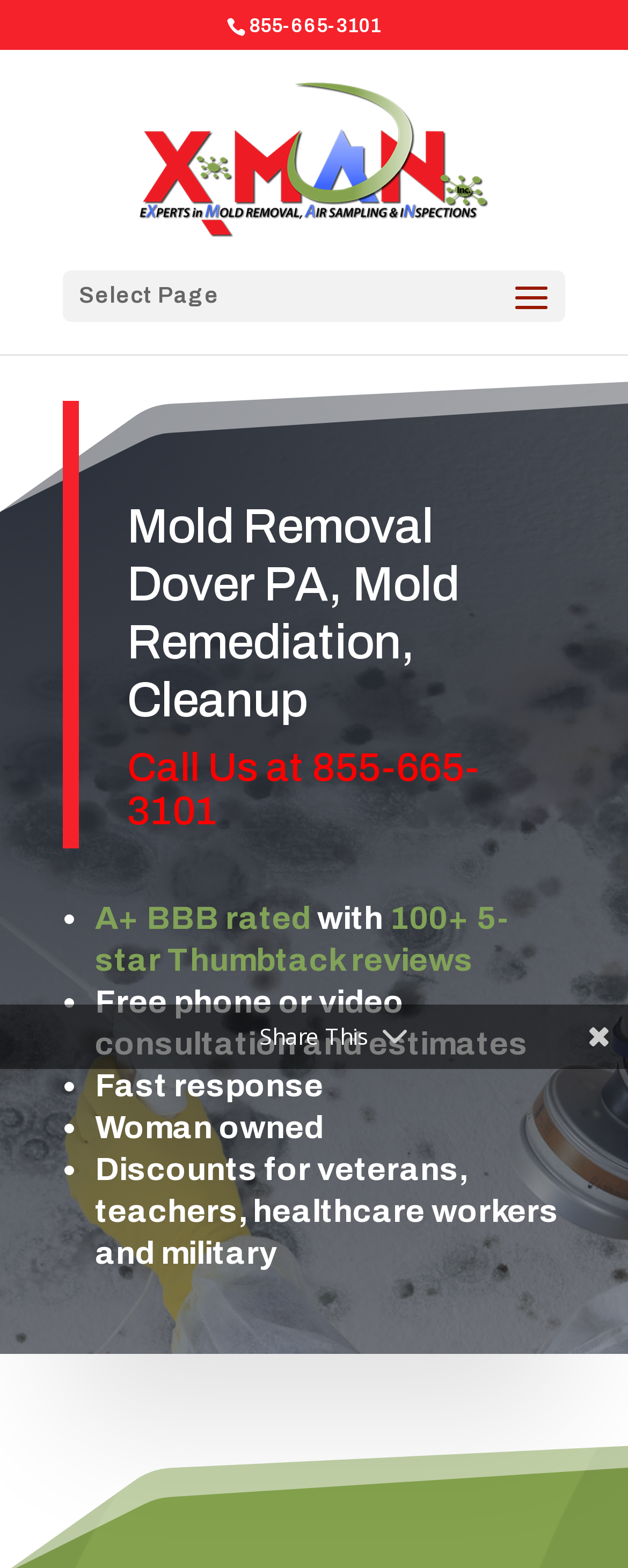Please find the bounding box coordinates (top-left x, top-left y, bottom-right x, bottom-right y) in the screenshot for the UI element described as follows: A+ BBB rated

[0.151, 0.574, 0.495, 0.597]